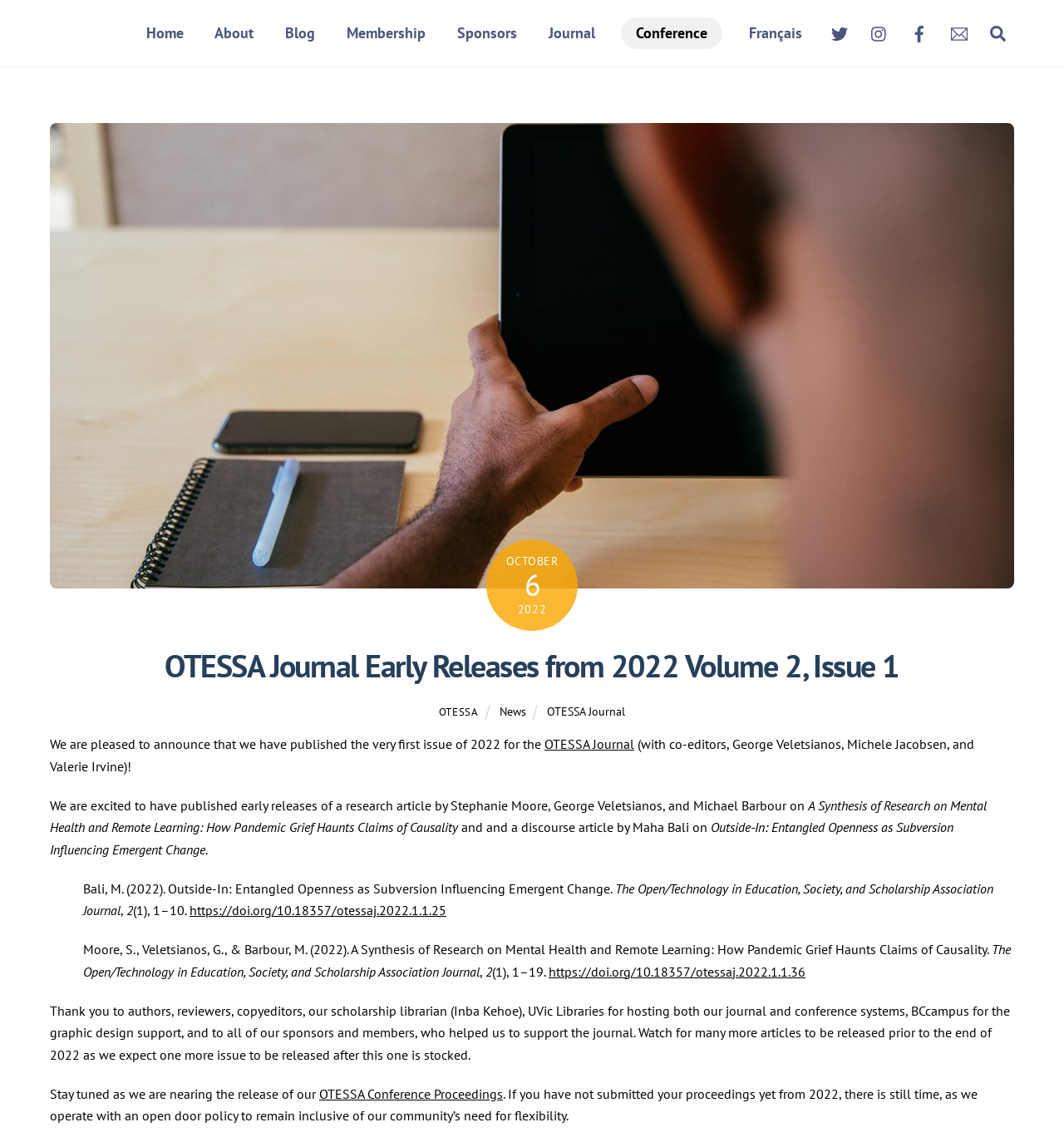Please specify the bounding box coordinates of the clickable region to carry out the following instruction: "Click on 'Porch Group'". The coordinates should be four float numbers between 0 and 1, in the format [left, top, right, bottom].

None